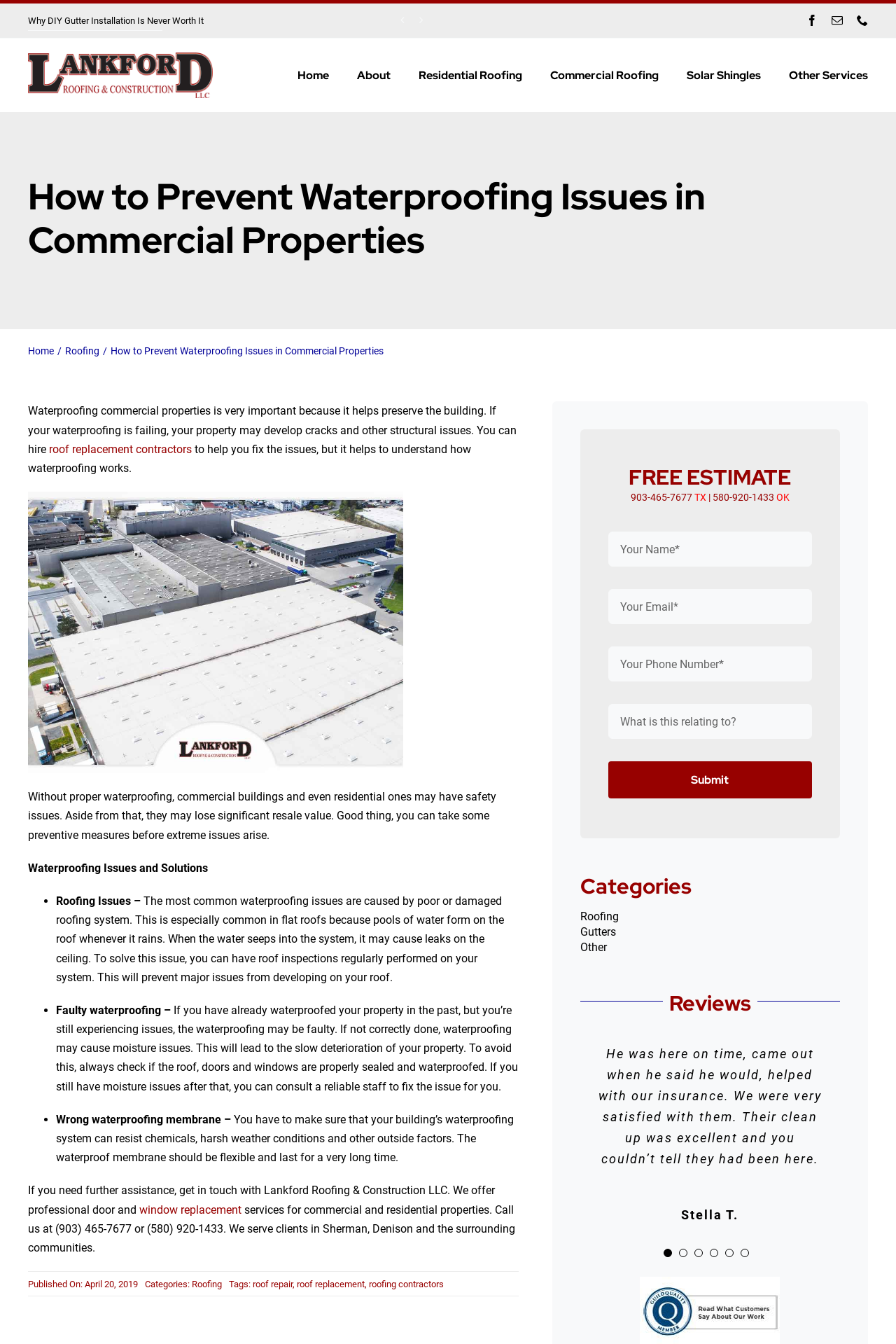Please determine the bounding box coordinates of the element's region to click for the following instruction: "Click the 'Home' link".

[0.332, 0.039, 0.367, 0.073]